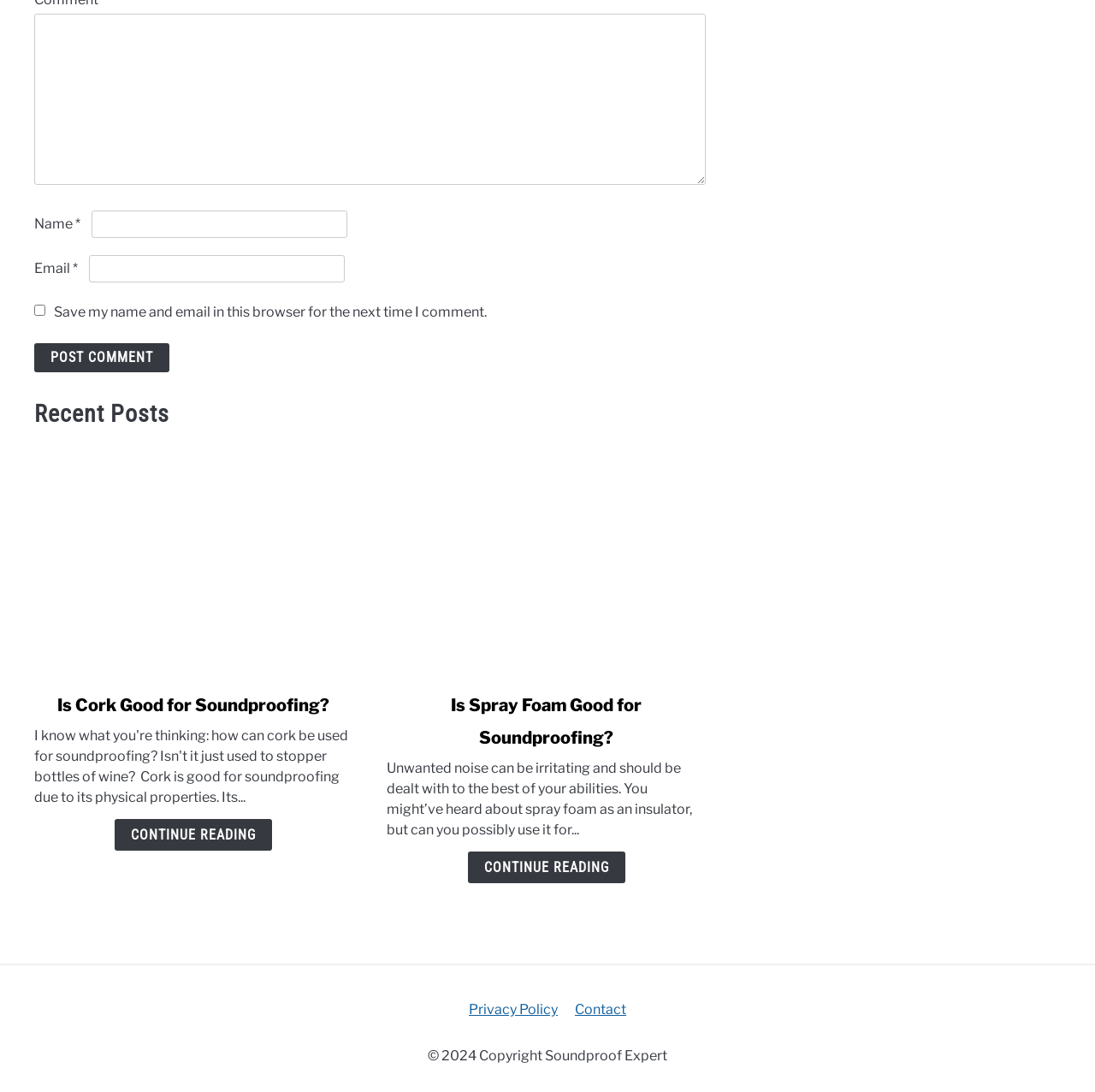Based on the image, please respond to the question with as much detail as possible:
What is the purpose of the 'Post Comment' button?

The 'Post Comment' button is located below the comment textbox and is likely used to submit a user's comment to the webpage. This is further supported by the presence of required fields such as 'Name' and 'Email' above the button.